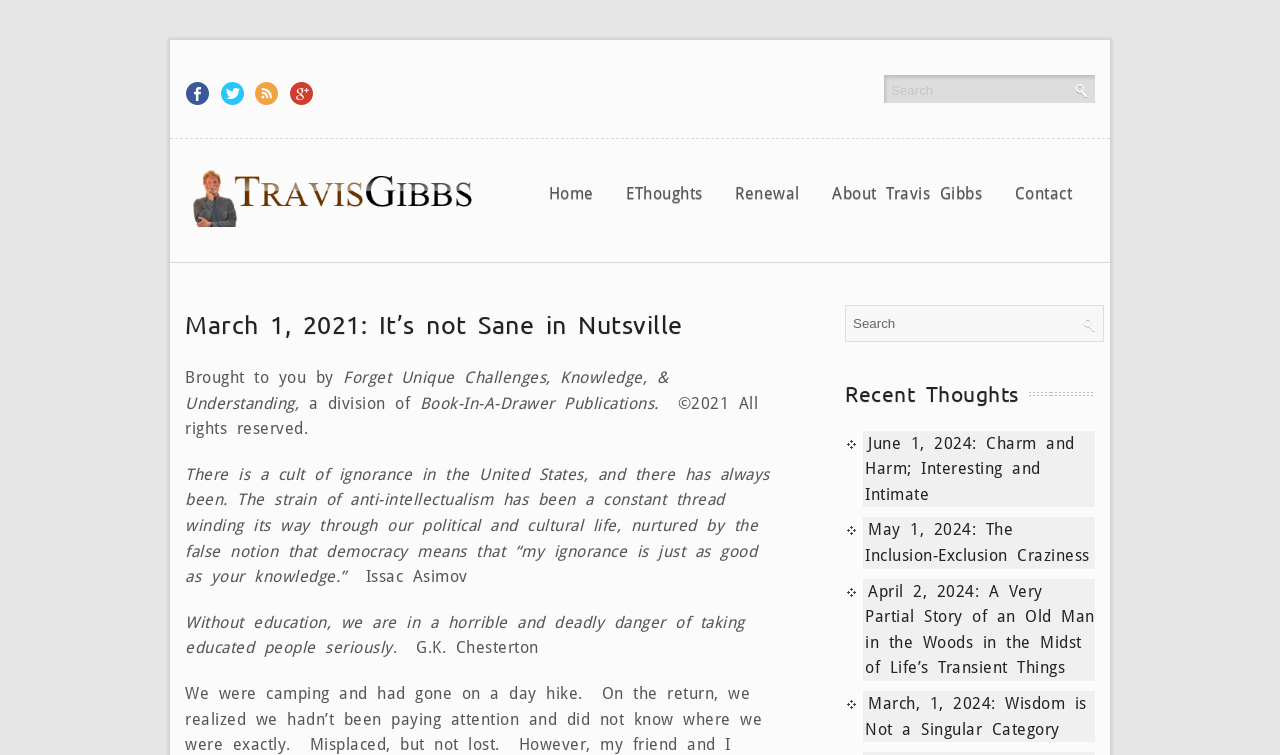Predict the bounding box coordinates of the area that should be clicked to accomplish the following instruction: "Visit Facebook page". The bounding box coordinates should consist of four float numbers between 0 and 1, i.e., [left, top, right, bottom].

[0.145, 0.105, 0.164, 0.14]